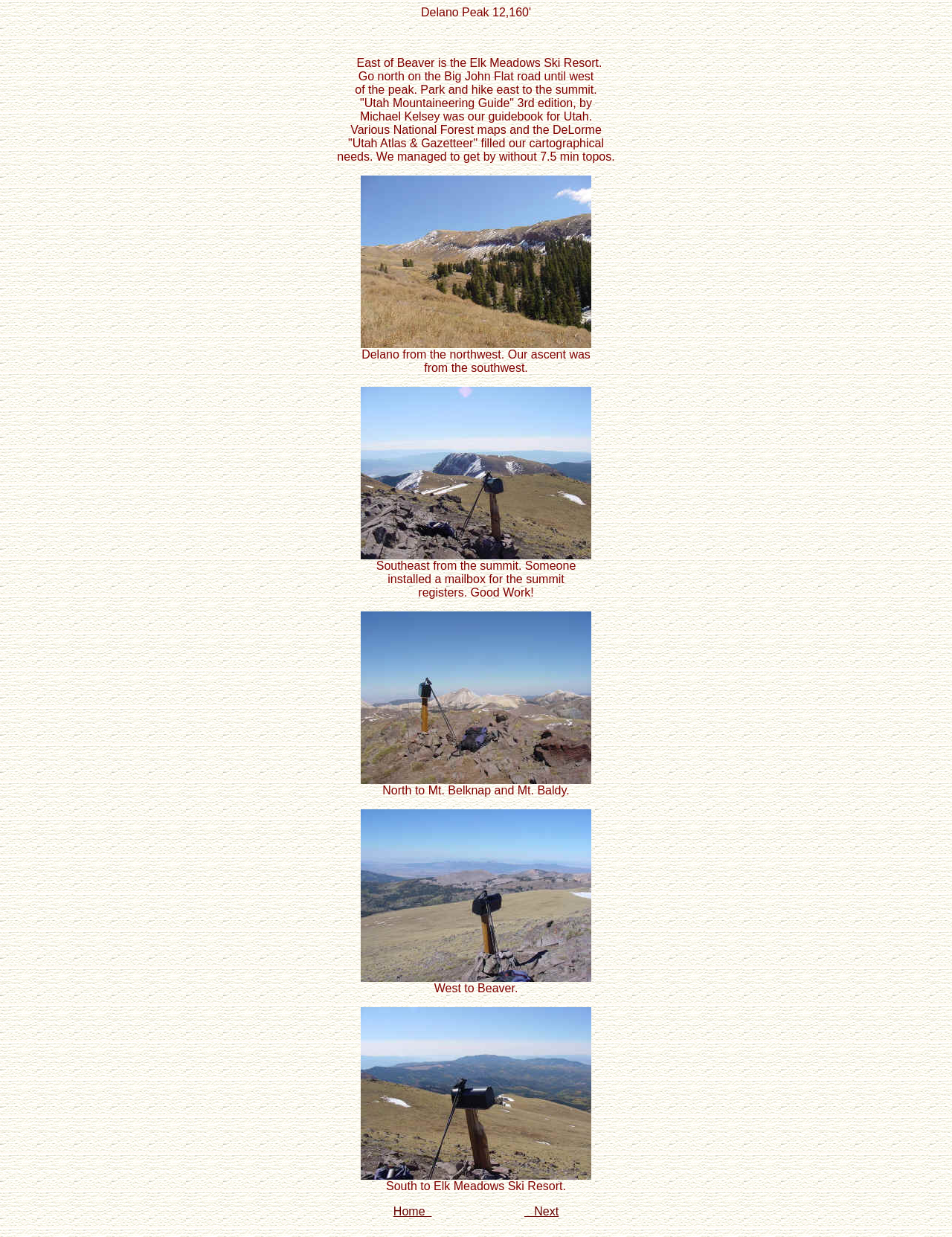What is the name of the mountain?
Please give a detailed and elaborate answer to the question based on the image.

Based on the webpage title 'Delano Peak 12' and the context of the webpage, it is clear that the webpage is about Delano Peak, so the answer is Delano Peak.